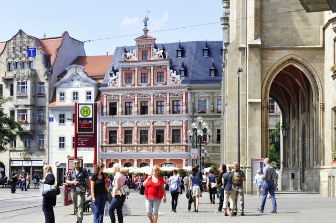What is the blend of in the scene?
Look at the screenshot and give a one-word or phrase answer.

History and modernity